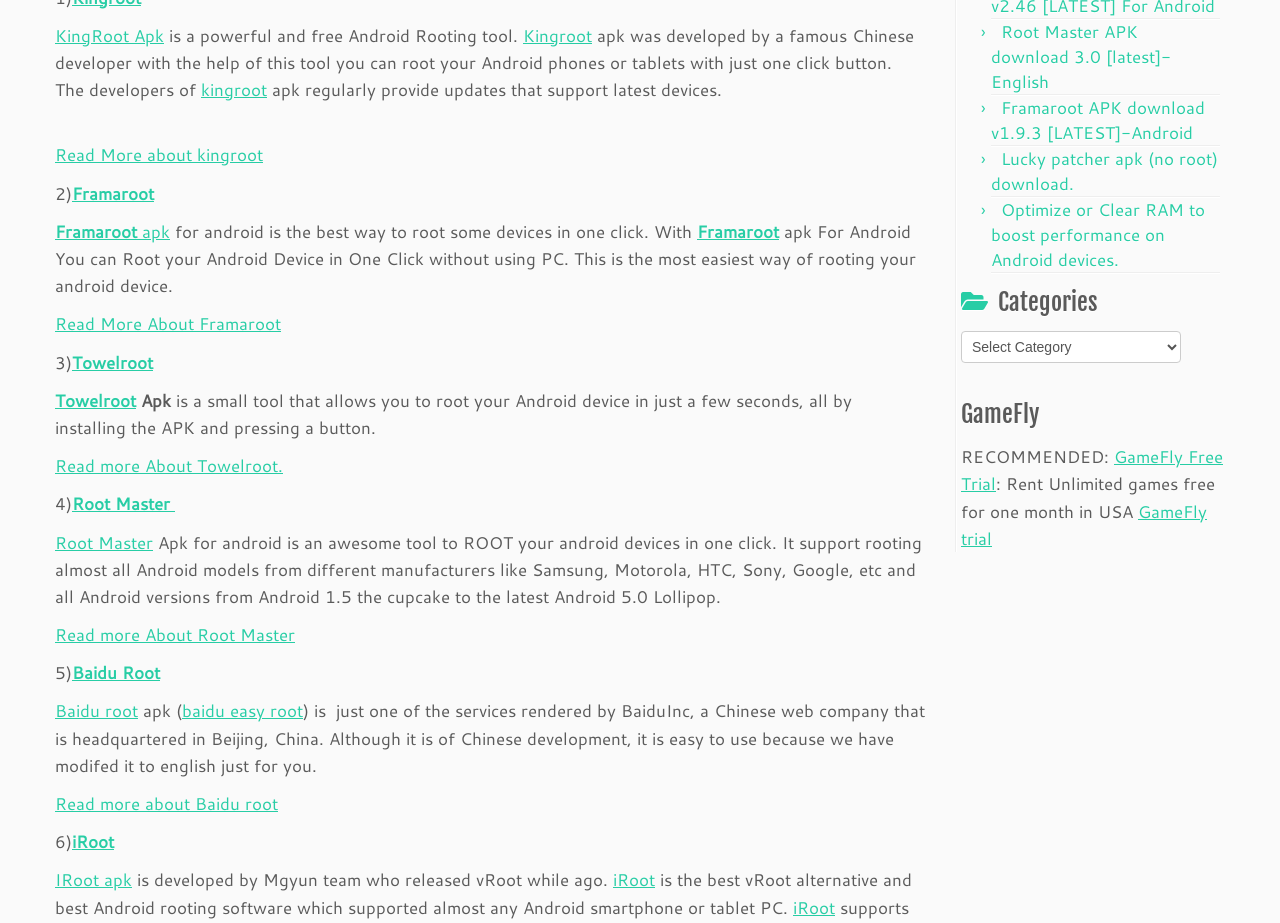Using the format (top-left x, top-left y, bottom-right x, bottom-right y), and given the element description, identify the bounding box coordinates within the screenshot: KingRoot Apk

[0.043, 0.025, 0.128, 0.051]